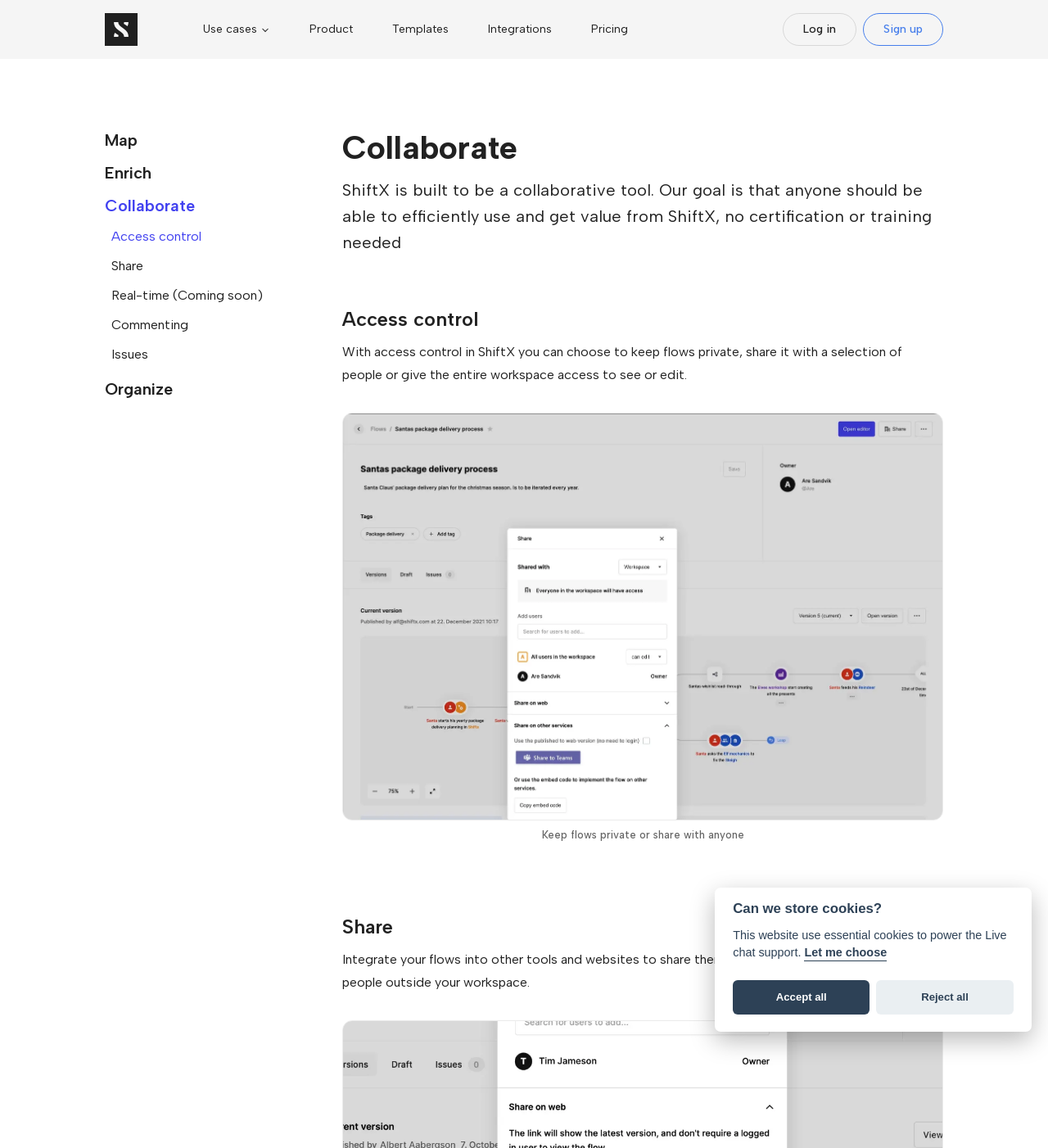Determine the bounding box coordinates for the area that should be clicked to carry out the following instruction: "Go to homepage".

[0.1, 0.011, 0.131, 0.04]